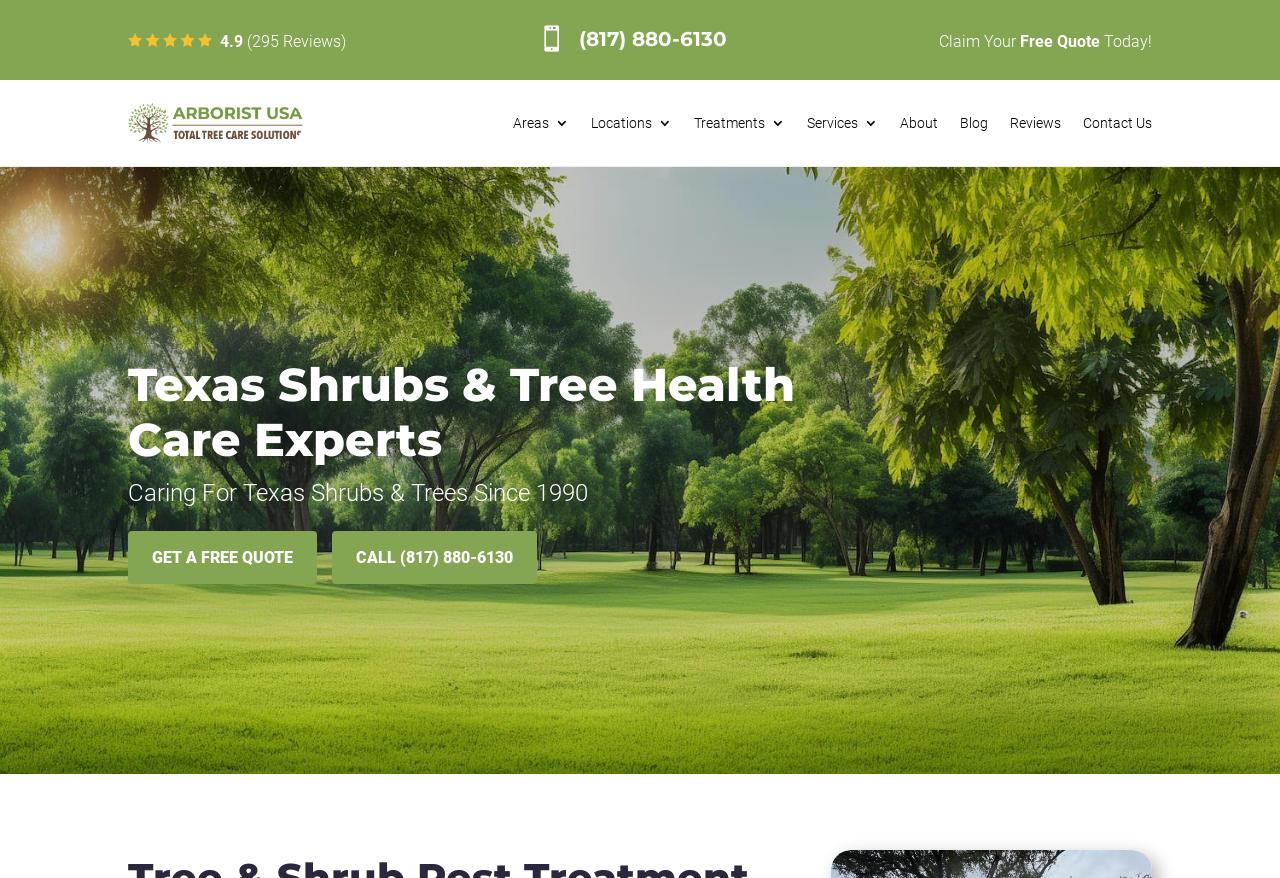Could you locate the bounding box coordinates for the section that should be clicked to accomplish this task: "Check the reviews".

[0.789, 0.097, 0.829, 0.183]